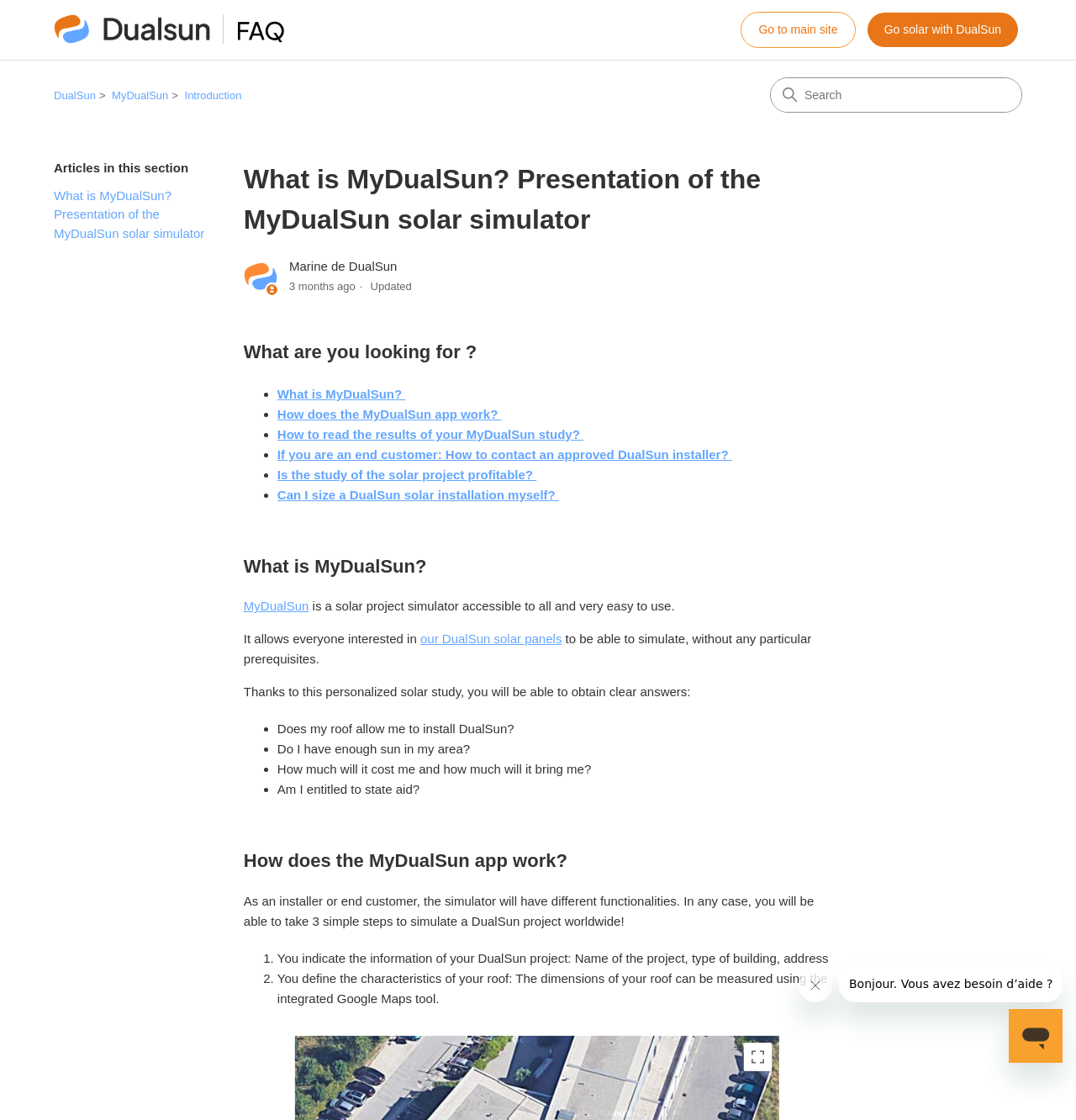Extract the top-level heading from the webpage and provide its text.

What is MyDualSun? Presentation of the MyDualSun solar simulator